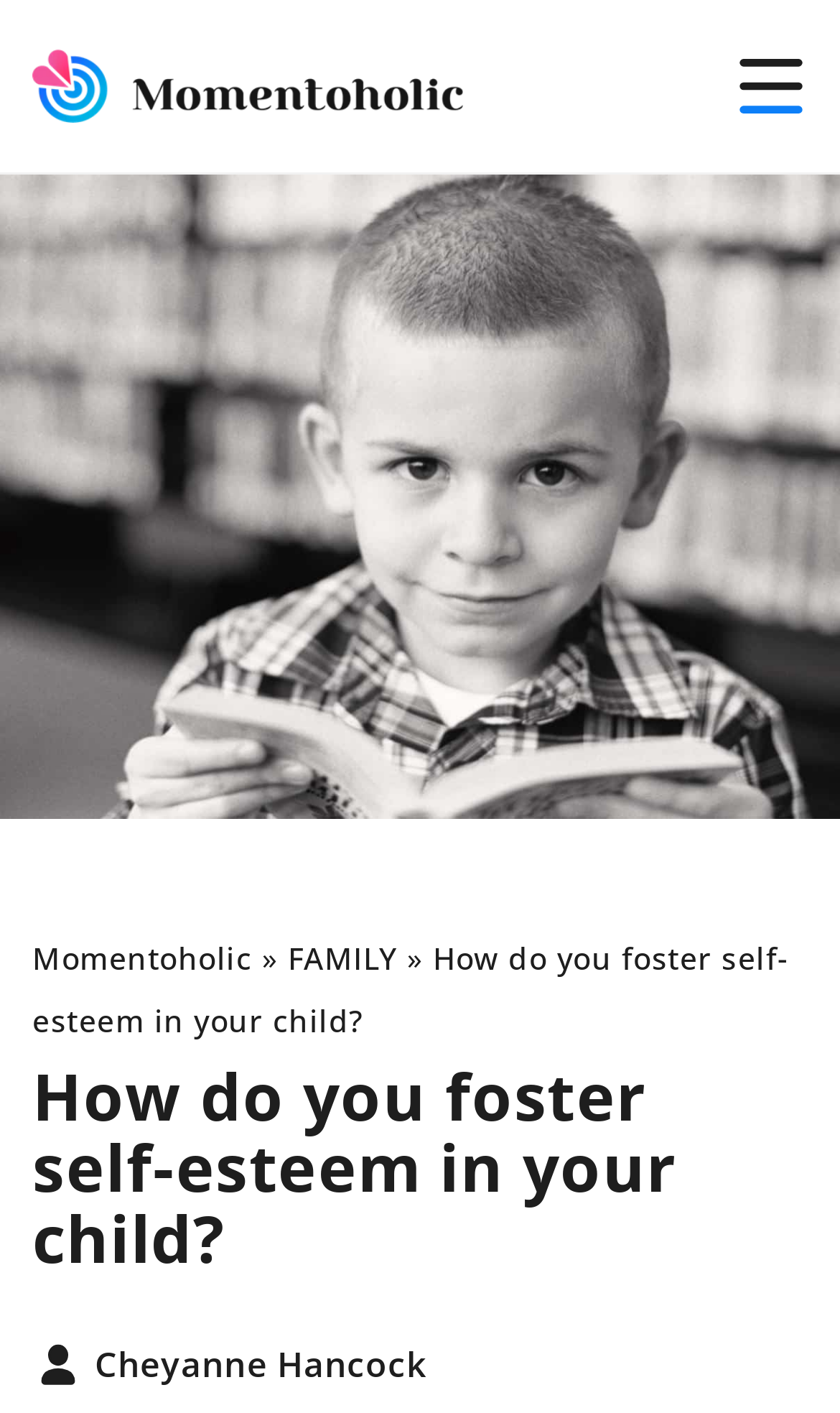What is the purpose of the image at the top?
Answer the question with as much detail as you can, using the image as a reference.

I inferred the purpose of the image at the top by looking at its position and size, which suggests that it is used for decoration or illustration purposes rather than conveying specific information.